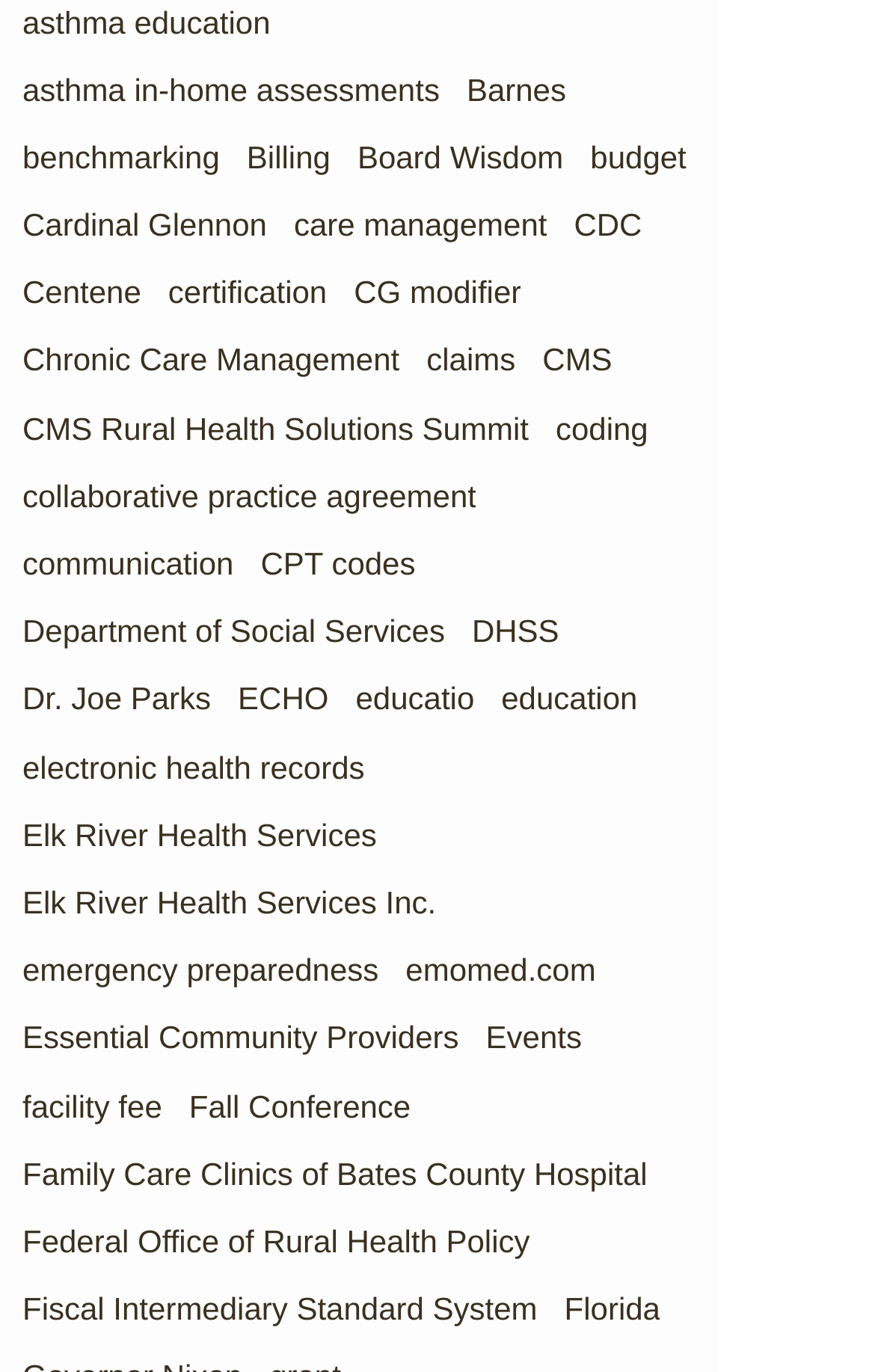Determine the bounding box of the UI element mentioned here: "CMS Rural Health Solutions Summit". The coordinates must be in the format [left, top, right, bottom] with values ranging from 0 to 1.

[0.026, 0.297, 0.604, 0.327]